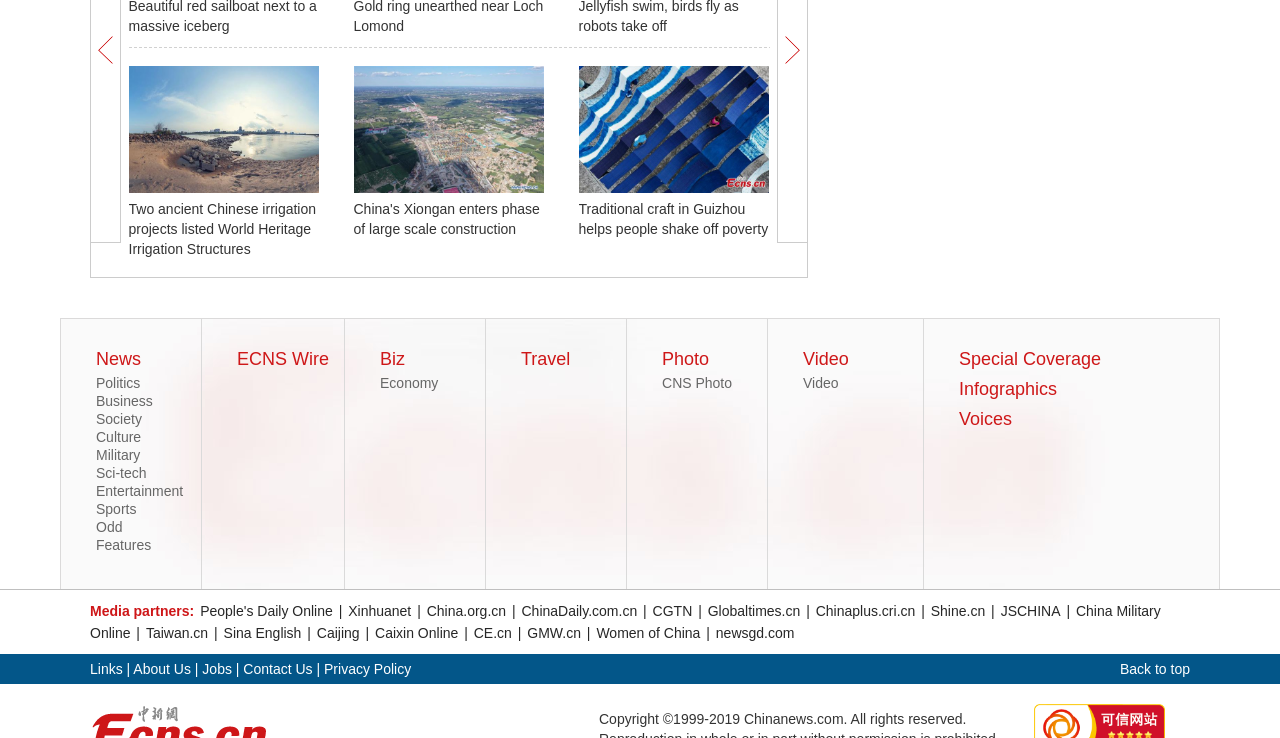Identify the bounding box coordinates for the UI element described as follows: China Military Online. Use the format (top-left x, top-left y, bottom-right x, bottom-right y) and ensure all values are floating point numbers between 0 and 1.

[0.07, 0.817, 0.907, 0.869]